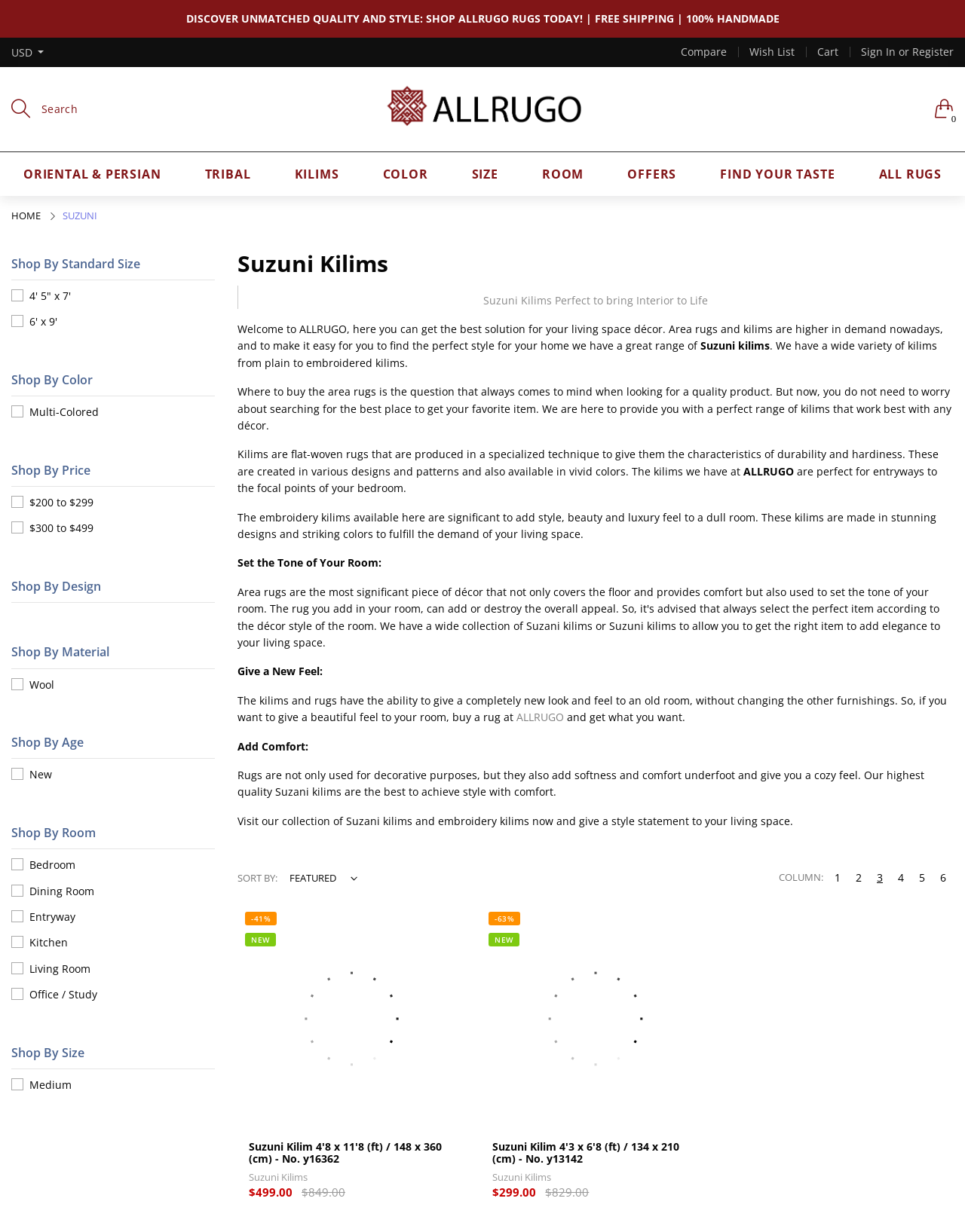Identify the bounding box coordinates of the part that should be clicked to carry out this instruction: "Sign in to your account".

[0.892, 0.036, 0.928, 0.047]